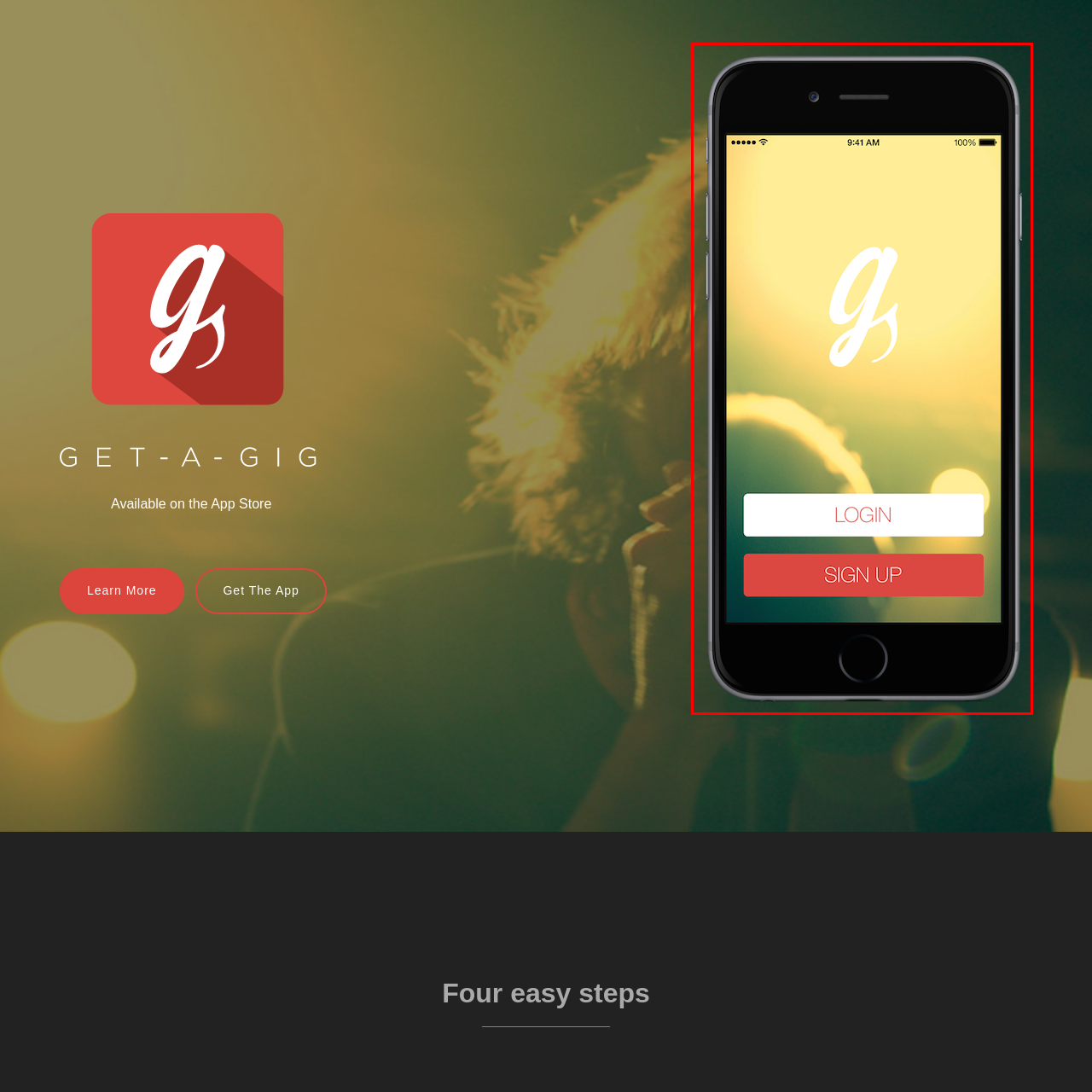What is the shape of the 'SIGN UP' button?
Pay attention to the image surrounded by the red bounding box and answer the question in detail based on the image.

The 'SIGN UP' button is a contrasting red rectangle with white text, which implies that the shape of the 'SIGN UP' button is a rectangle.